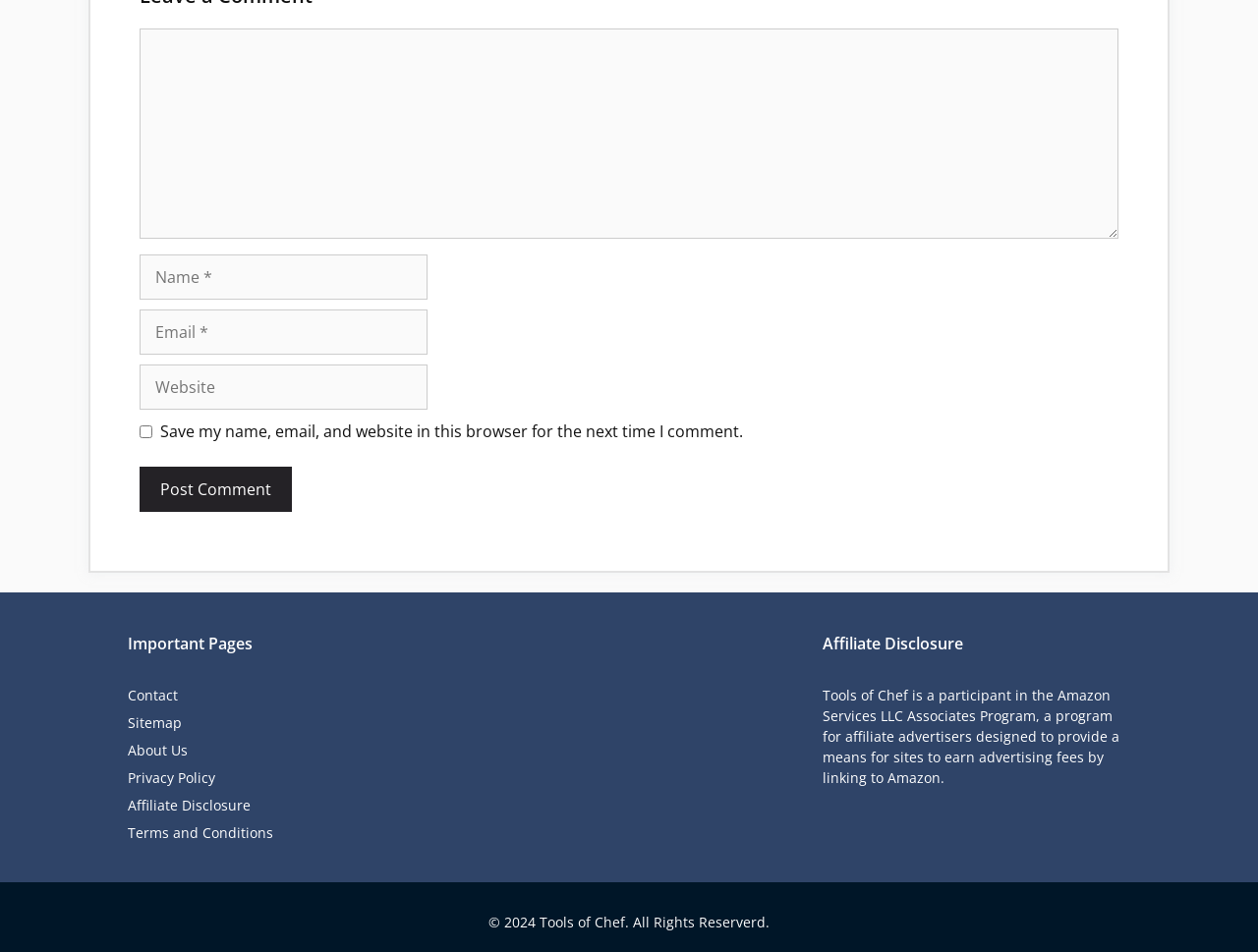From the webpage screenshot, predict the bounding box of the UI element that matches this description: "Sitemap".

[0.102, 0.749, 0.145, 0.769]